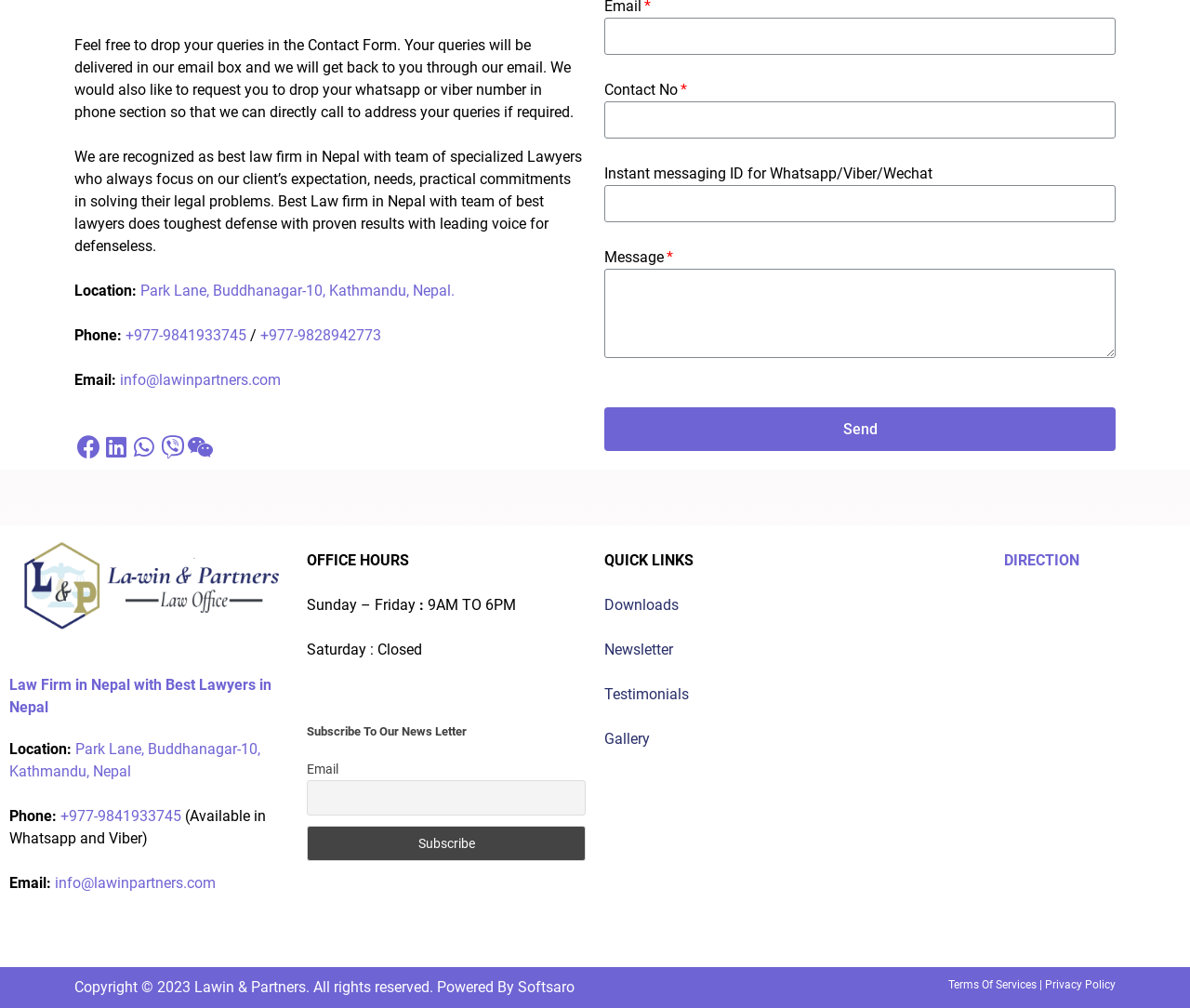How can users subscribe to the newsletter?
Using the image, provide a detailed and thorough answer to the question.

The webpage provides a section for subscribing to the newsletter, which requires users to enter their email address and click the 'Subscribe' button, indicating that users can subscribe to the newsletter by entering their email.